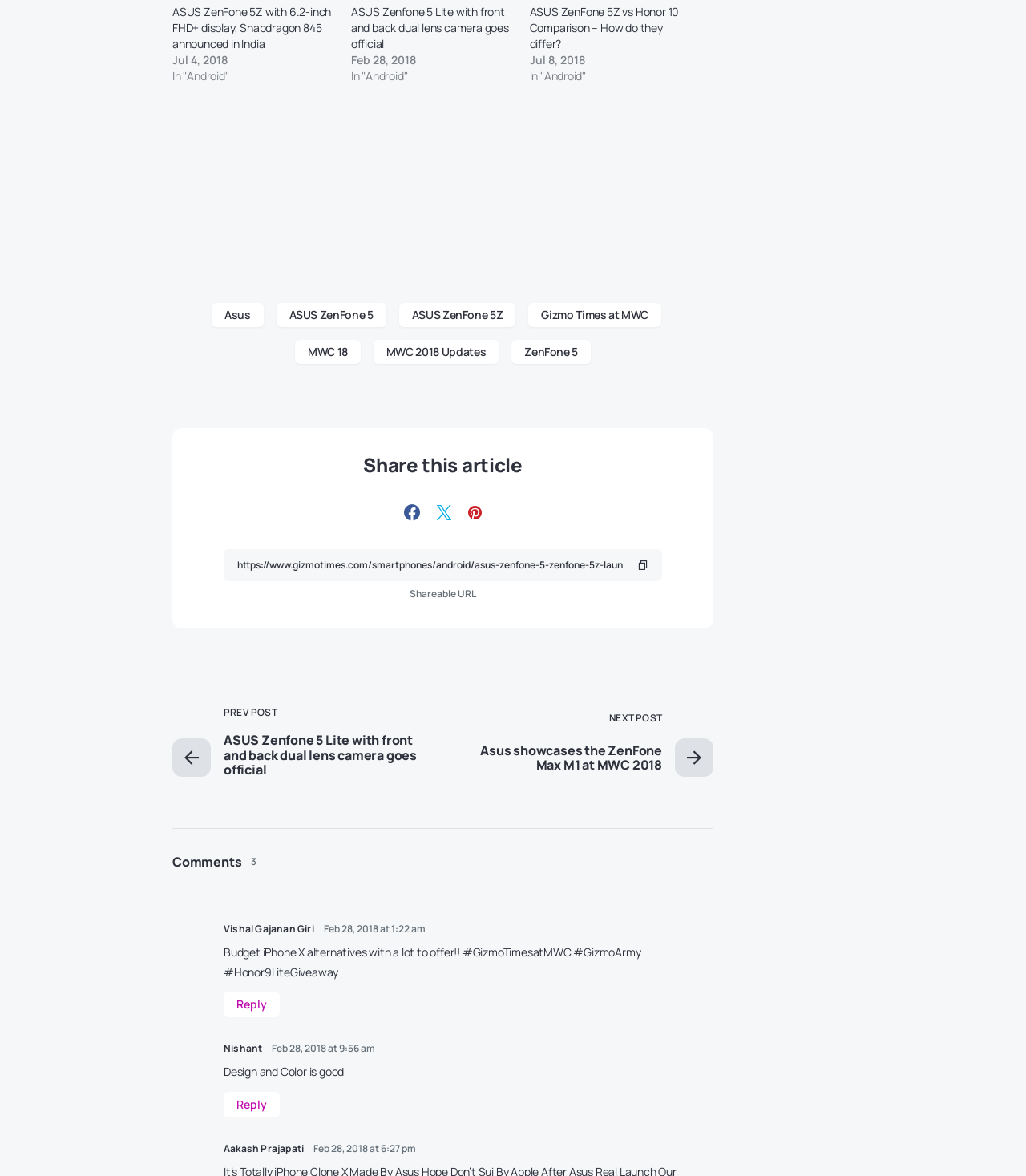Can you find the bounding box coordinates for the element that needs to be clicked to execute this instruction: "Click on the 'ASUS ZenFone 5Z with 6.2-inch FHD+ display, Snapdragon 845 announced in India' link"? The coordinates should be given as four float numbers between 0 and 1, i.e., [left, top, right, bottom].

[0.168, 0.003, 0.323, 0.044]